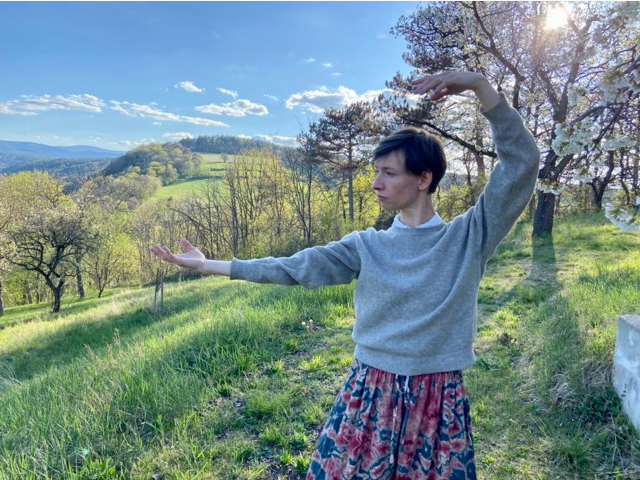What is Clara surrounded by in the scene?
Can you offer a detailed and complete answer to this question?

According to the caption, Clara is surrounded by trees that add to the tranquility of the scene, creating a peaceful atmosphere that complements her Qi Gong practice.